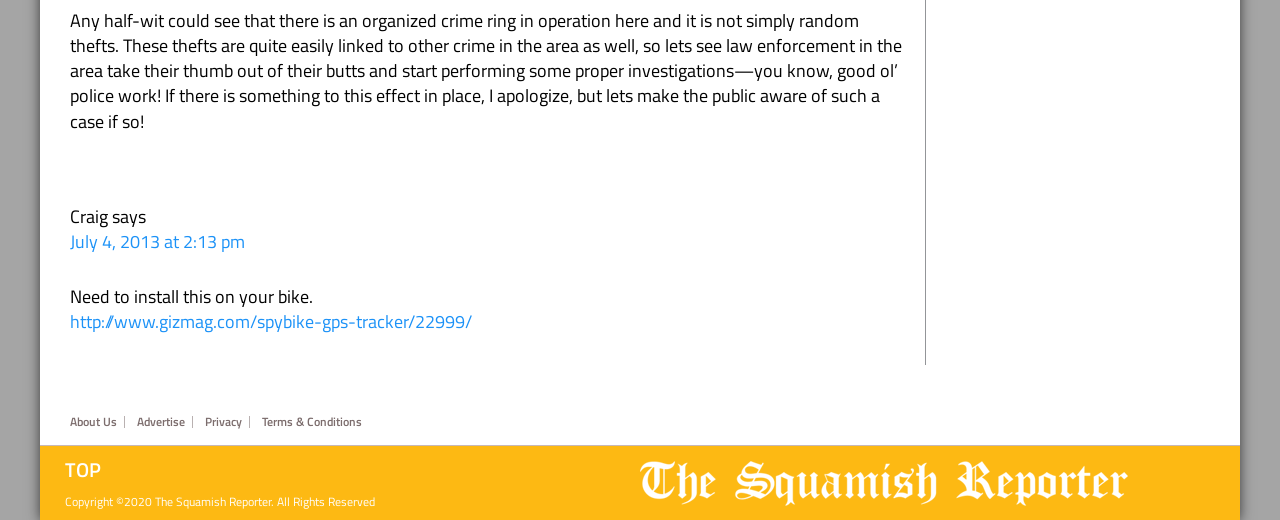Give the bounding box coordinates for the element described as: "http://www.gizmag.com/spybike-gps-tracker/22999/".

[0.055, 0.593, 0.369, 0.645]